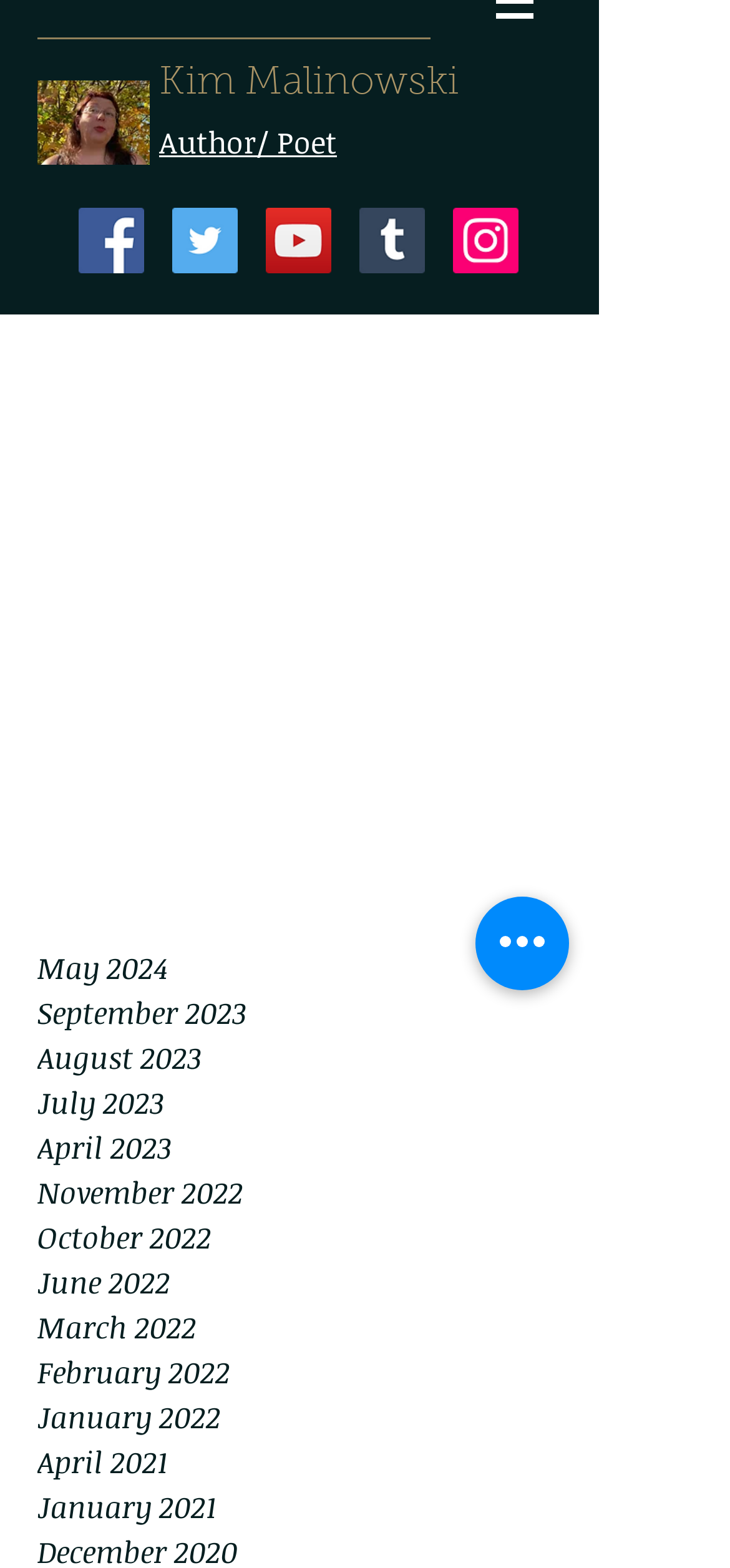How many images are on the webpage?
From the image, respond using a single word or phrase.

7